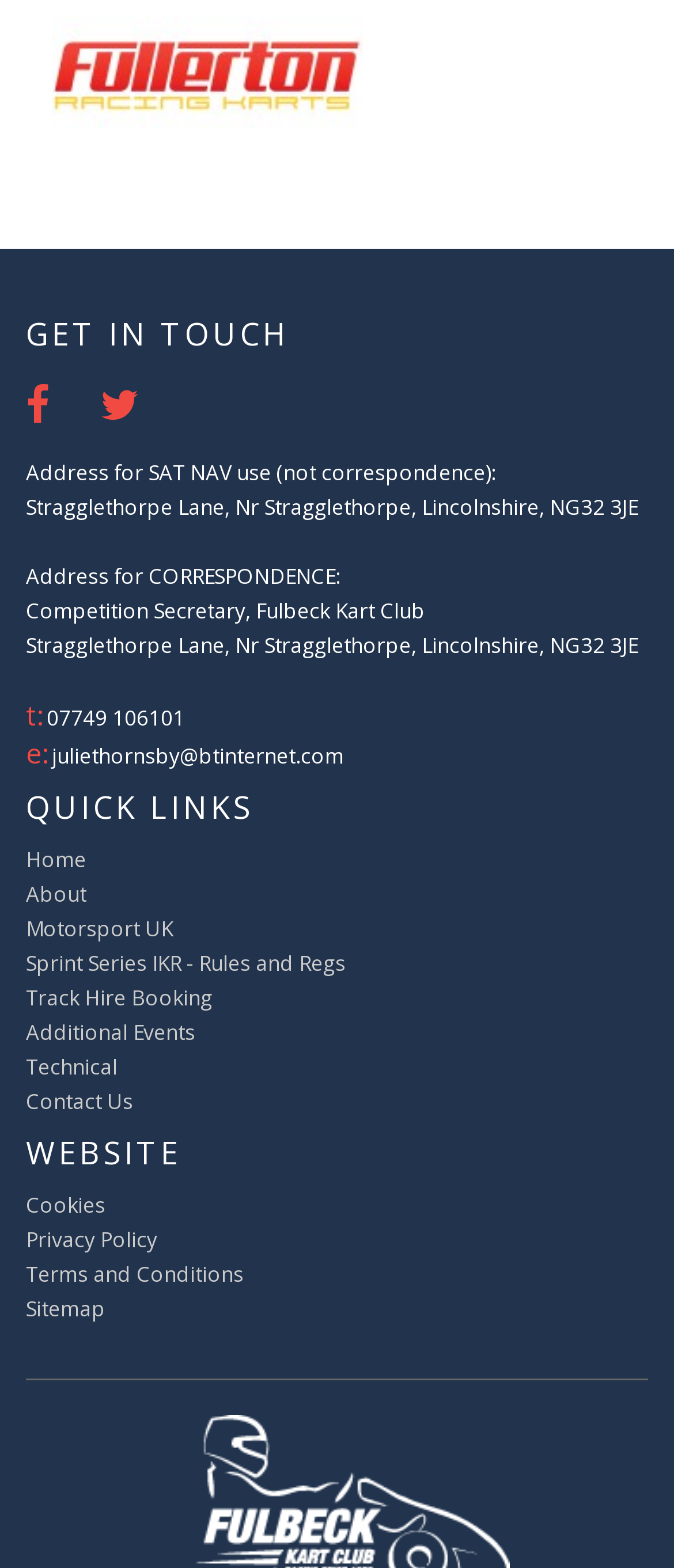Please specify the bounding box coordinates of the region to click in order to perform the following instruction: "Click the Facebook link".

[0.038, 0.254, 0.115, 0.272]